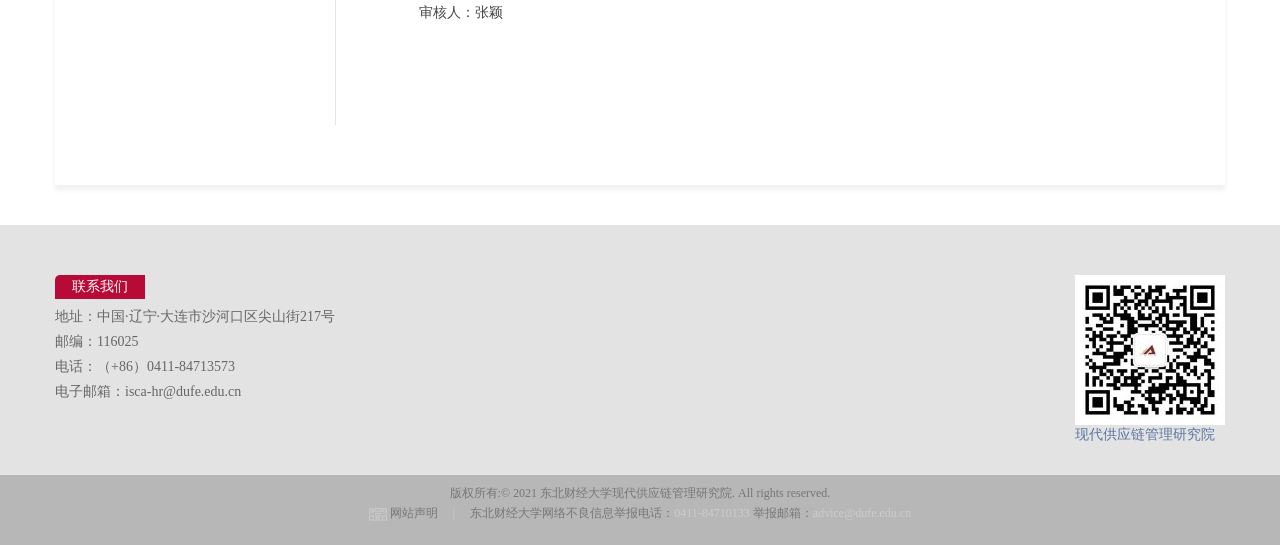Who is the reviewer?
Using the details shown in the screenshot, provide a comprehensive answer to the question.

The reviewer's name is mentioned at the top of the webpage as '审核人：张颖', which translates to 'Reviewer: 张颖'.